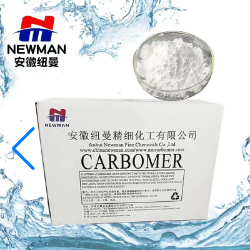Explain the image thoroughly, highlighting all key elements.

The image portrays a white powder in a transparent container, prominently labeled "CARBOMER." The packaging, featuring the logo of Newman, a chemical manufacturer, indicates that the product is likely used in various applications, including cosmetics and pharmaceuticals, known for its thickening and stabilizing properties. The box is designed with a clean layout, ensuring the name and important details are easily visible against a sparkling blue water background, which adds a sense of freshness and cleanliness to the presentation. This visual appeal is intended to attract professionals interested in sourcing high-quality chemical products.